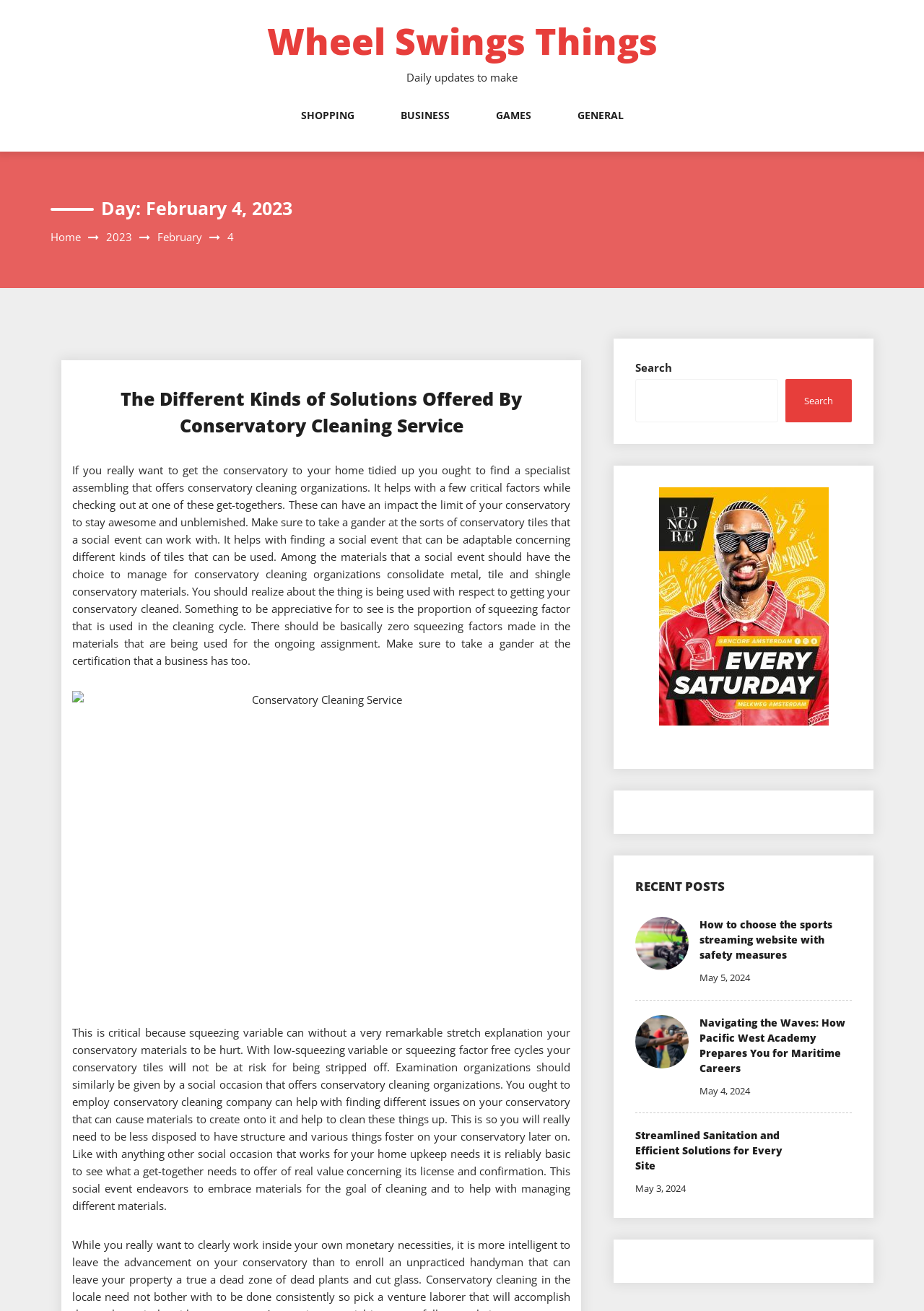Identify the bounding box coordinates of the section that should be clicked to achieve the task described: "Read the article about 'The Different Kinds of Solutions Offered By Conservatory Cleaning Service'".

[0.13, 0.295, 0.565, 0.334]